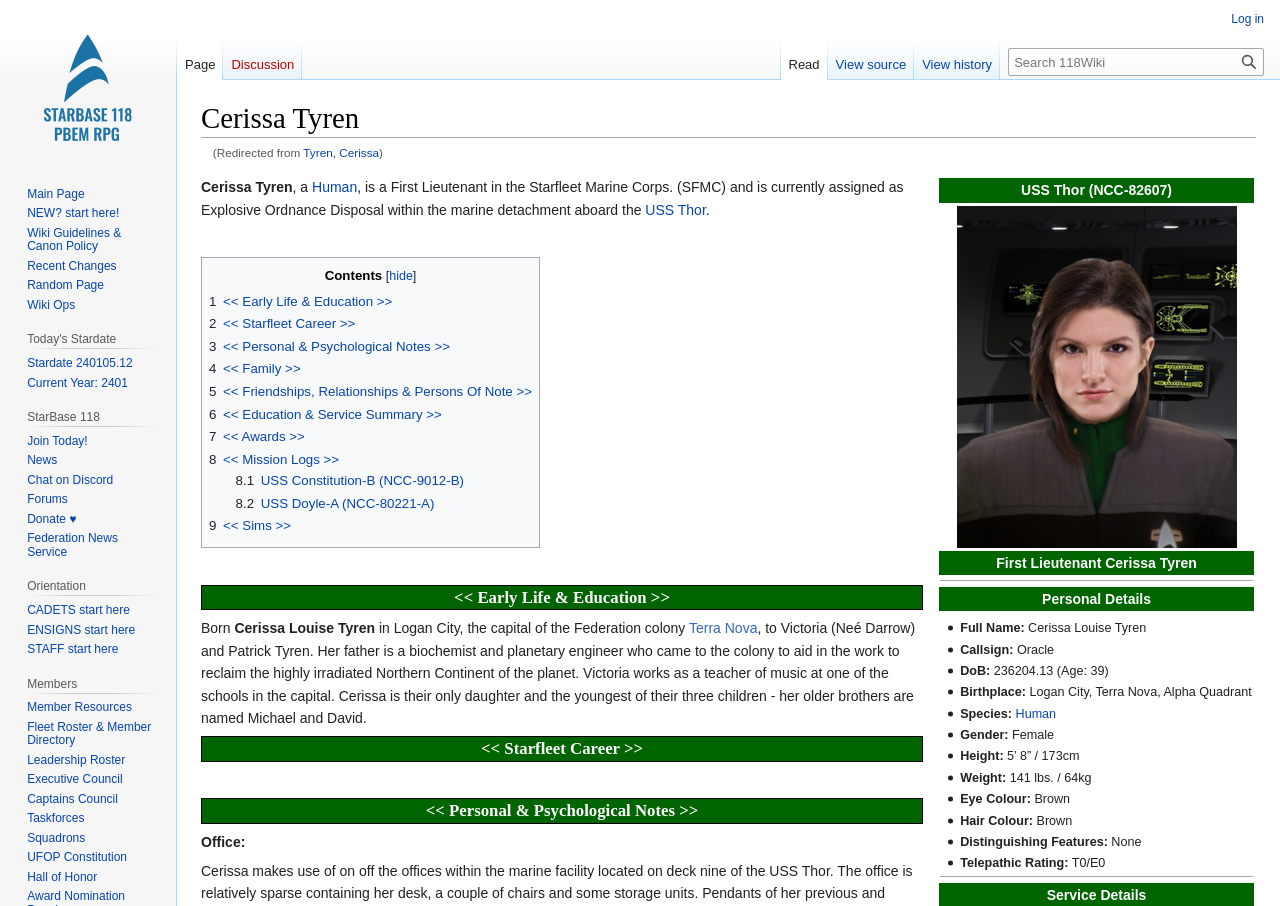Identify the bounding box coordinates necessary to click and complete the given instruction: "View the contents".

[0.157, 0.284, 0.422, 0.605]